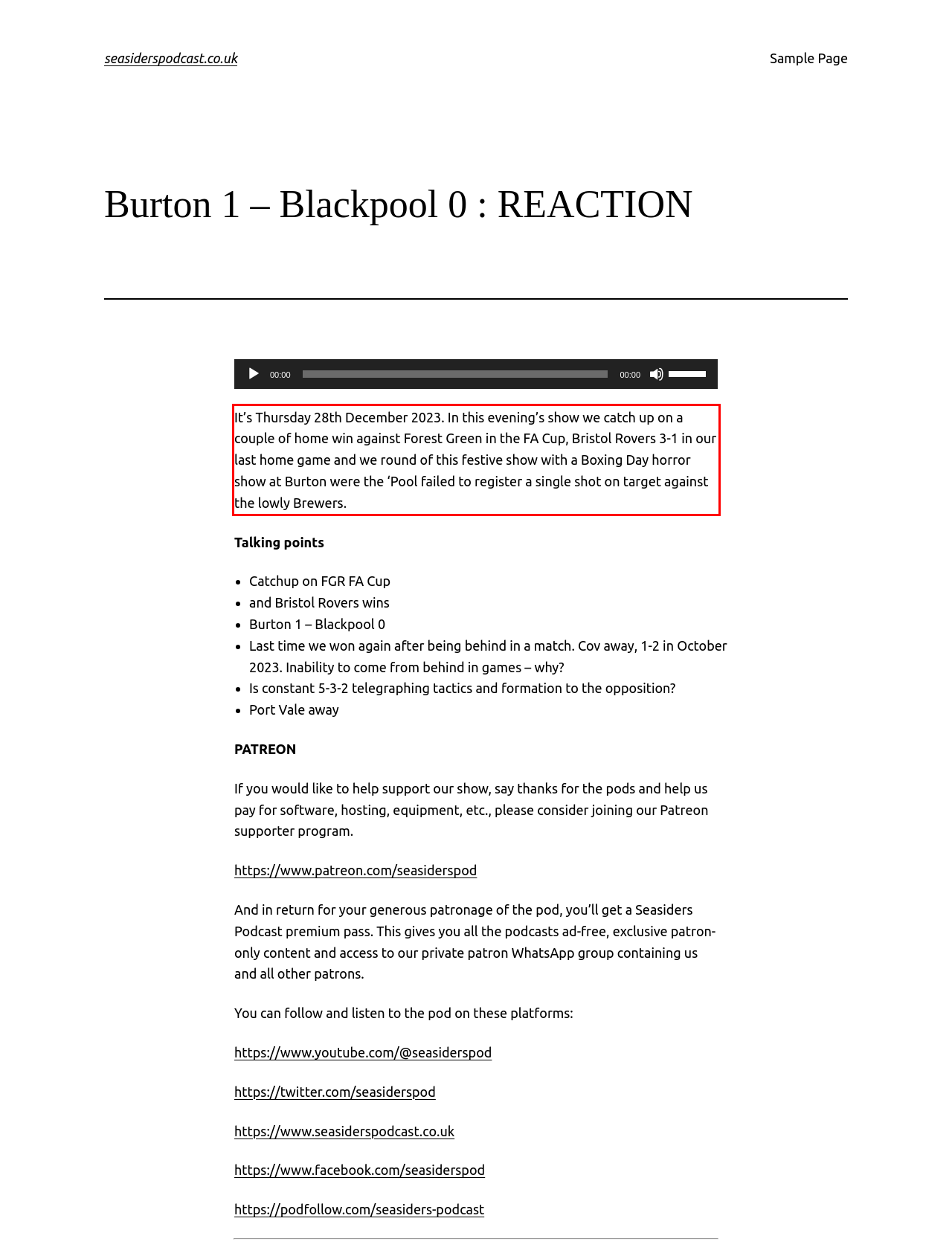Analyze the screenshot of a webpage where a red rectangle is bounding a UI element. Extract and generate the text content within this red bounding box.

It’s Thursday 28th December 2023. In this evening’s show we catch up on a couple of home win against Forest Green in the FA Cup, Bristol Rovers 3-1 in our last home game and we round of this festive show with a Boxing Day horror show at Burton were the ‘Pool failed to register a single shot on target against the lowly Brewers.